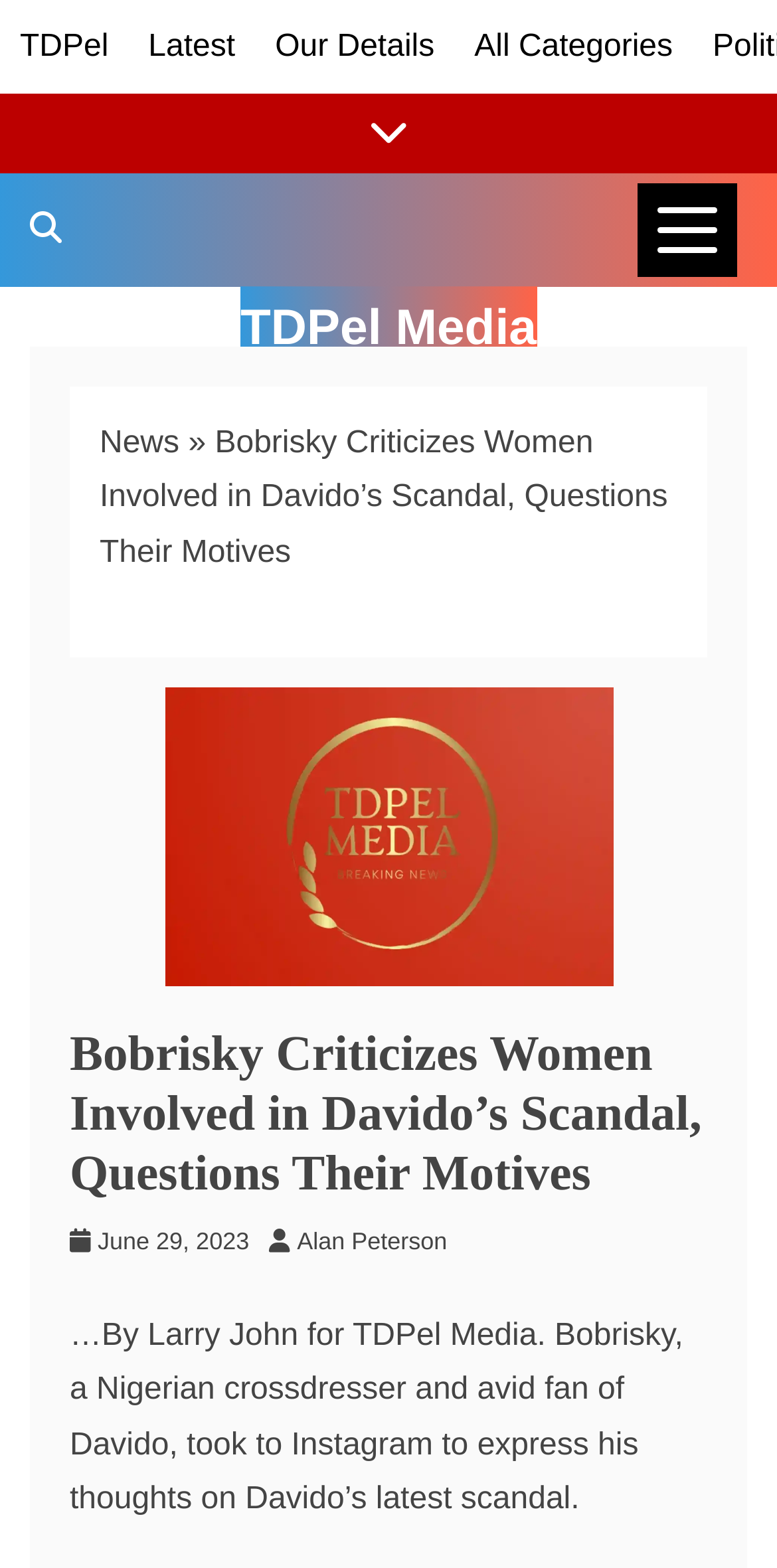Specify the bounding box coordinates of the region I need to click to perform the following instruction: "Click on TDPel link". The coordinates must be four float numbers in the range of 0 to 1, i.e., [left, top, right, bottom].

[0.026, 0.019, 0.14, 0.041]